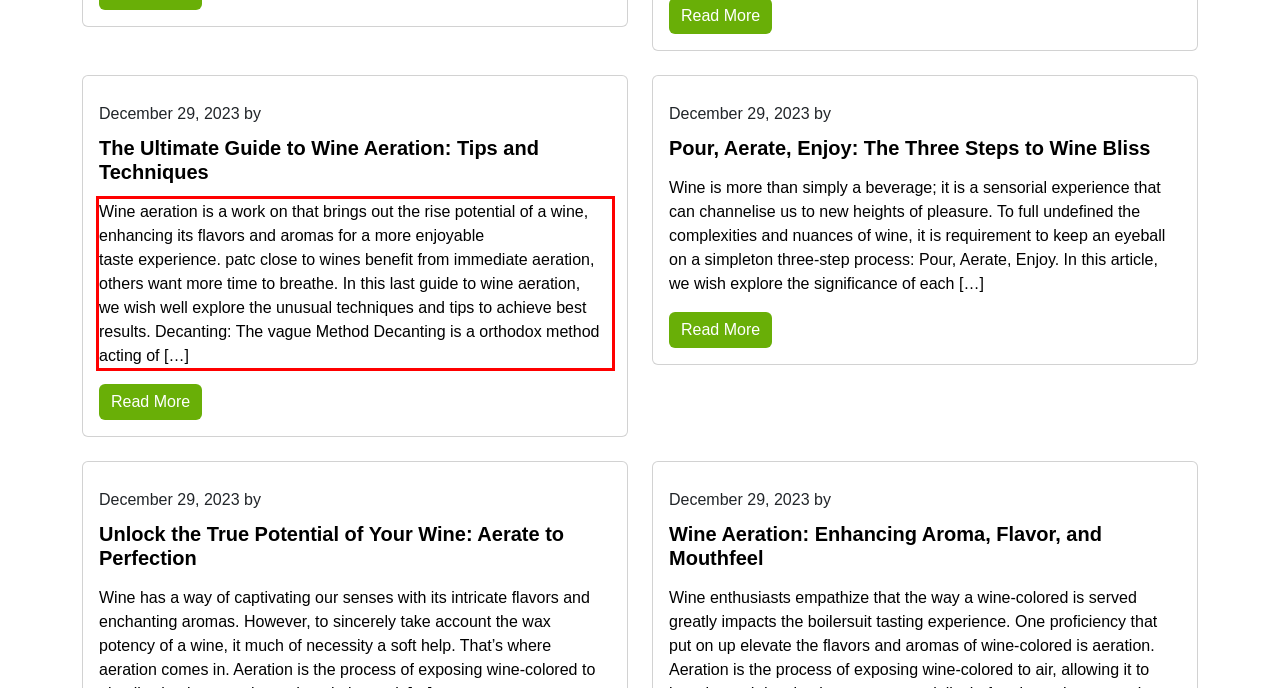With the given screenshot of a webpage, locate the red rectangle bounding box and extract the text content using OCR.

Wine aeration is a work on that brings out the rise potential of a wine, enhancing its flavors and aromas for a more enjoyable taste experience. patc close to wines benefit from immediate aeration, others want more time to breathe. In this last guide to wine aeration, we wish well explore the unusual techniques and tips to achieve best results. Decanting: The vague Method Decanting is a orthodox method acting of […]